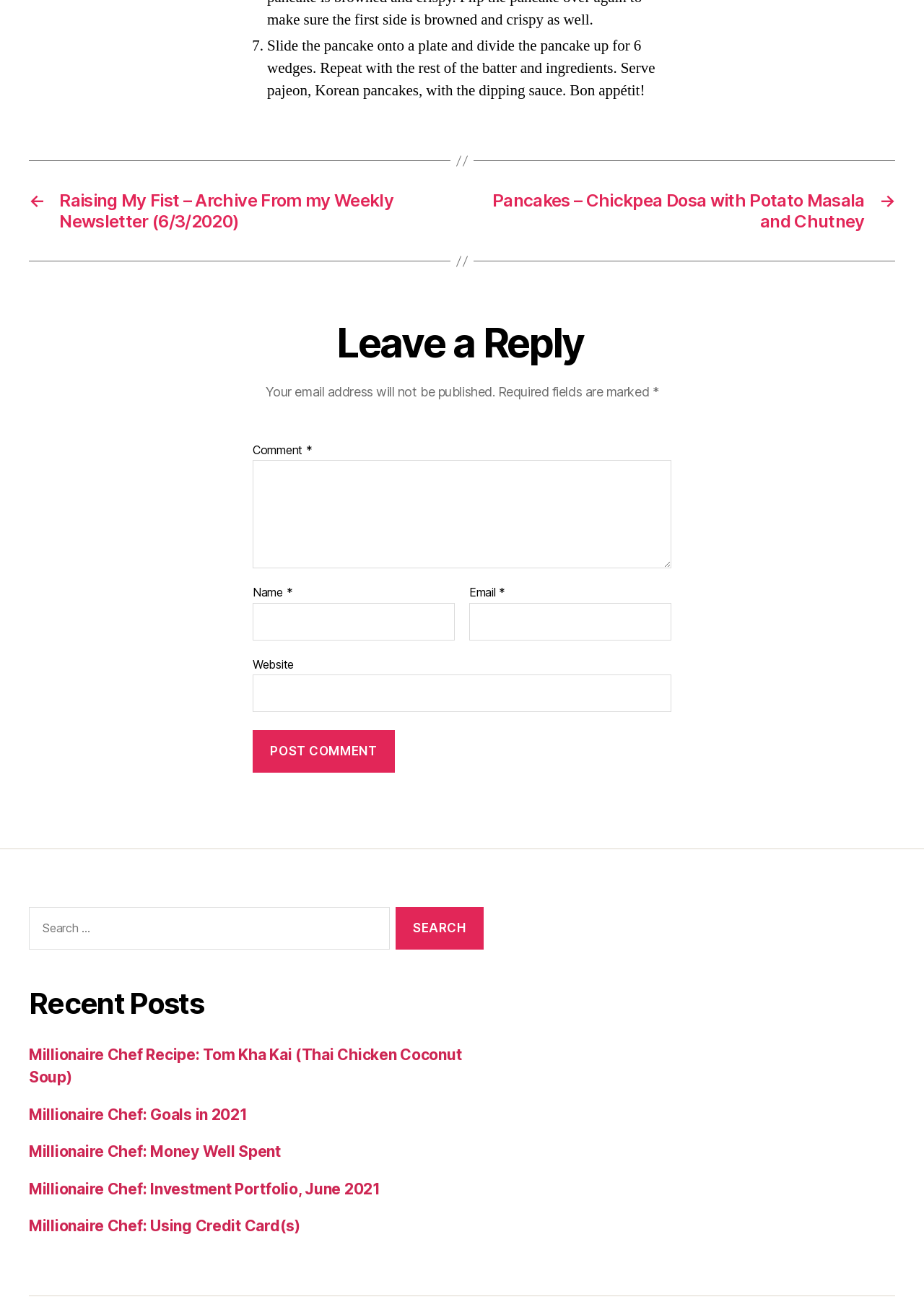Can you look at the image and give a comprehensive answer to the question:
What is the last step in making pajeon?

The webpage provides a recipe for making pajeon, Korean pancakes. The last step mentioned in the recipe is to serve the pajeon with the dipping sauce.